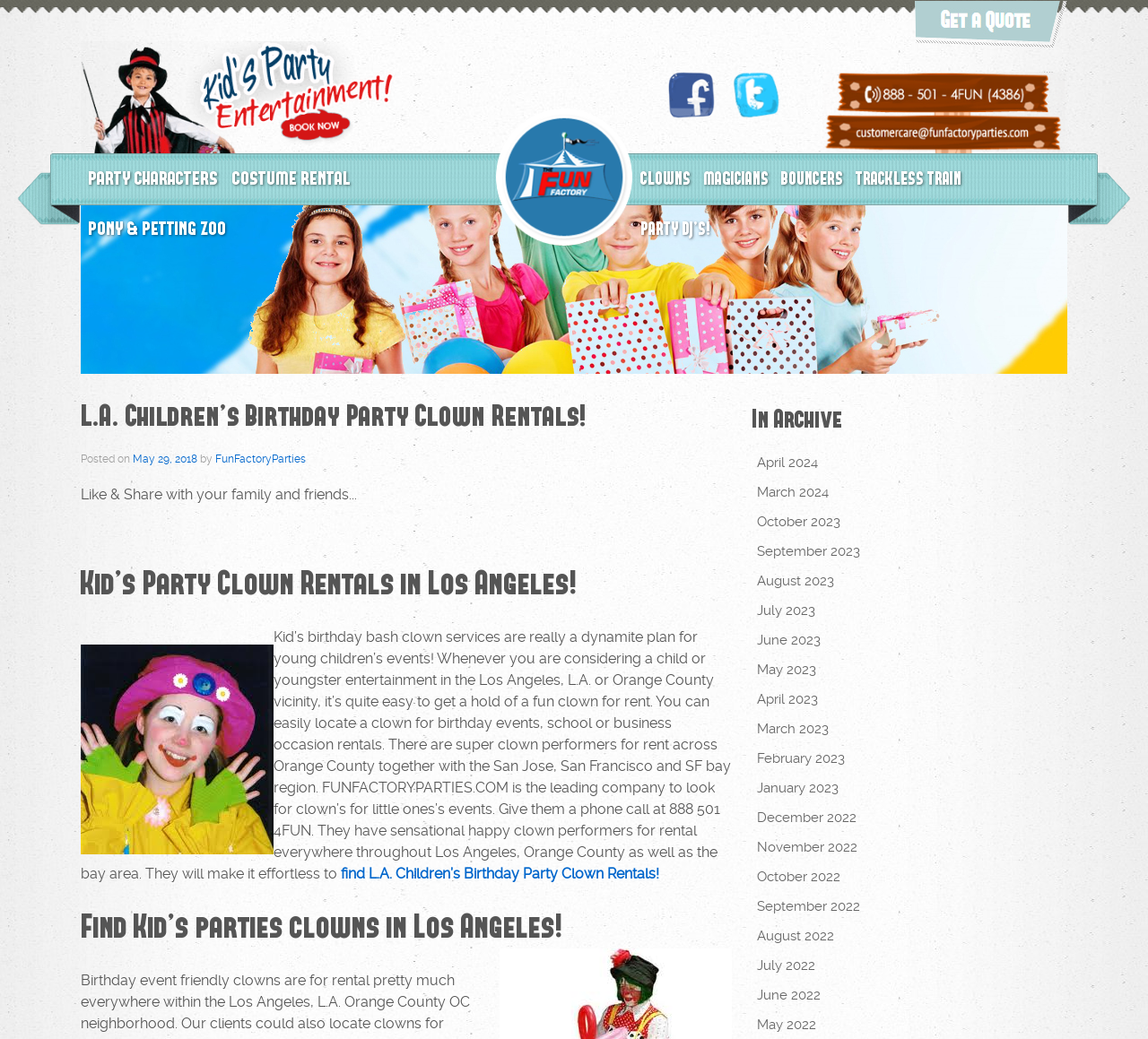Determine the bounding box coordinates for the element that should be clicked to follow this instruction: "View party characters". The coordinates should be given as four float numbers between 0 and 1, in the format [left, top, right, bottom].

[0.07, 0.148, 0.196, 0.196]